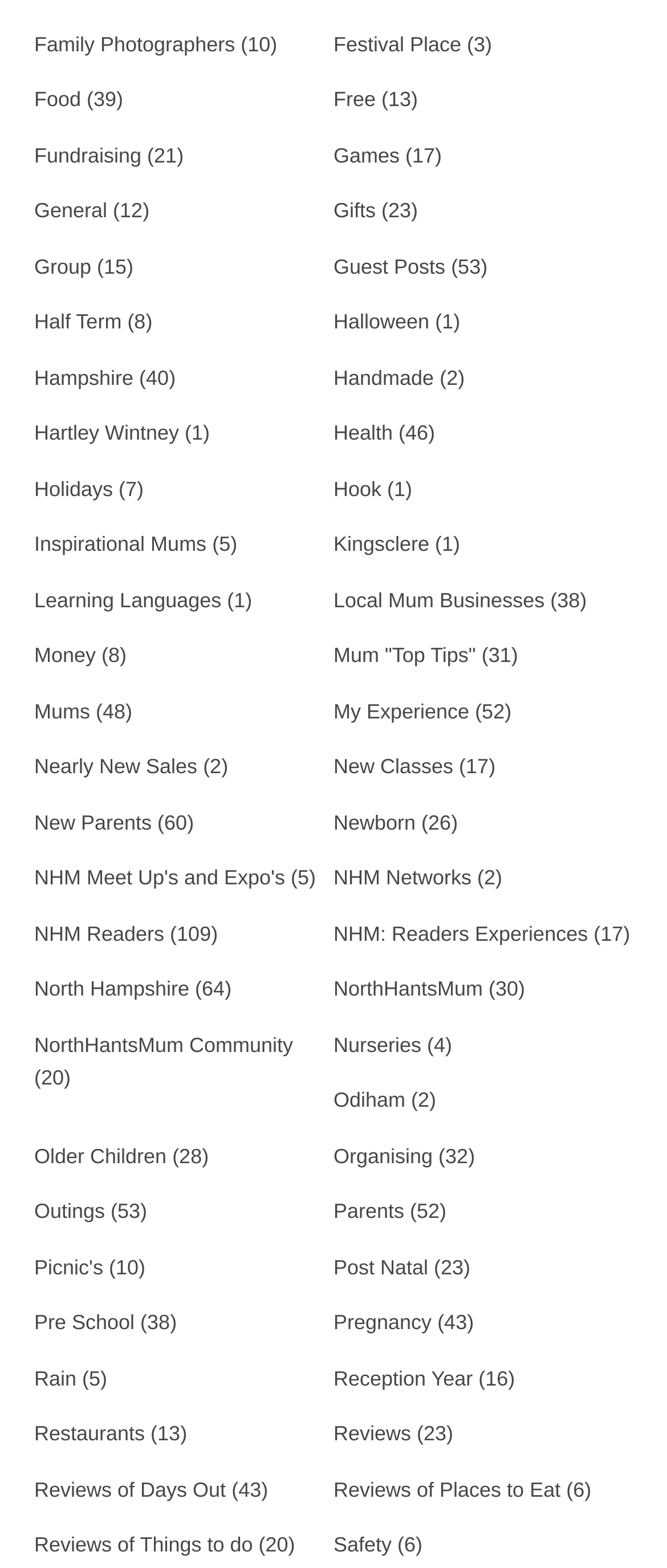Using the provided element description "NHM: Readers Experiences", determine the bounding box coordinates of the UI element.

[0.5, 0.588, 0.881, 0.603]